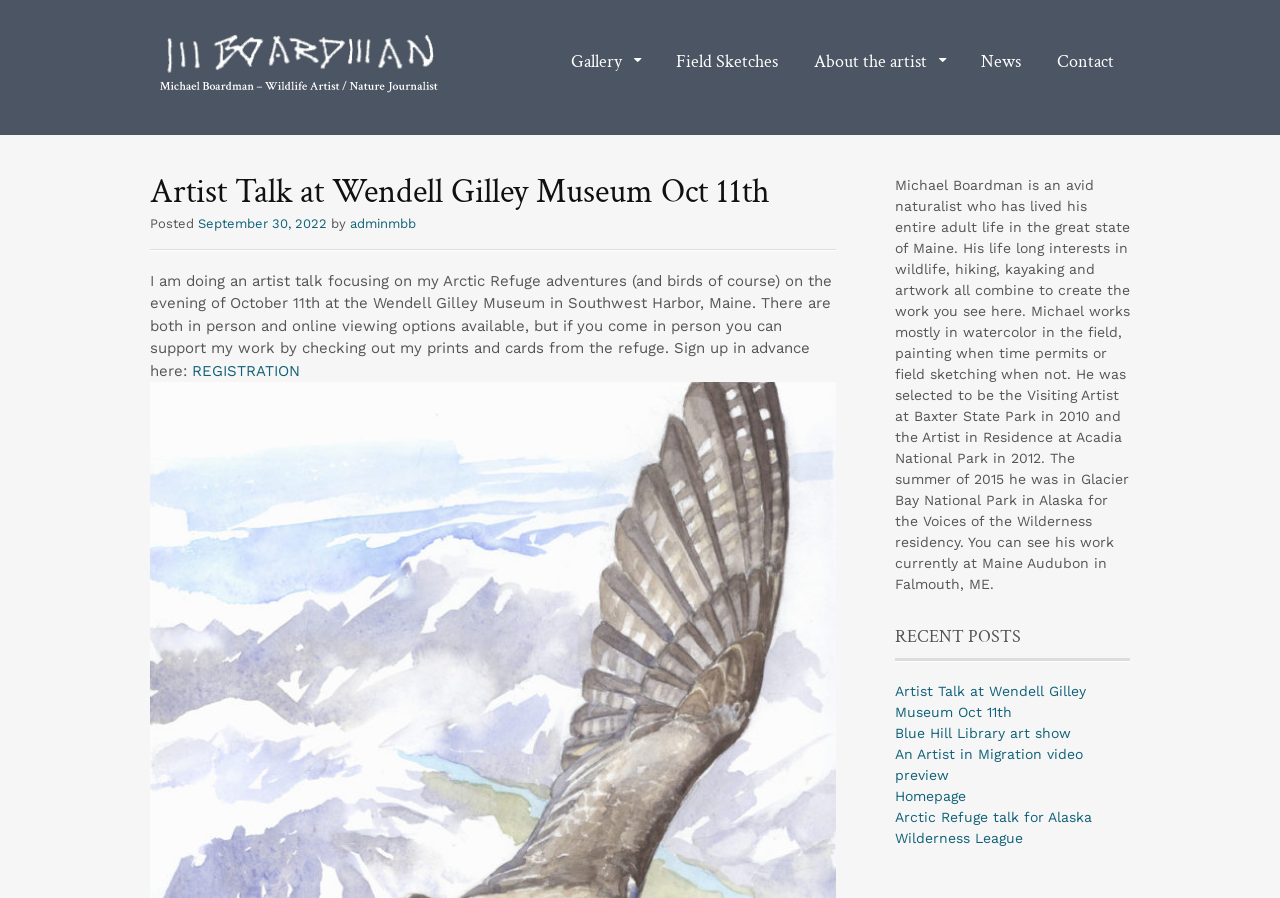Carefully examine the image and provide an in-depth answer to the question: What is the topic of the artist talk?

The topic of the artist talk can be inferred from the text 'I am doing an artist talk focusing on my Arctic Refuge adventures (and birds of course) on the evening of October 11th at the Wendell Gilley Museum in Southwest Harbor, Maine.'